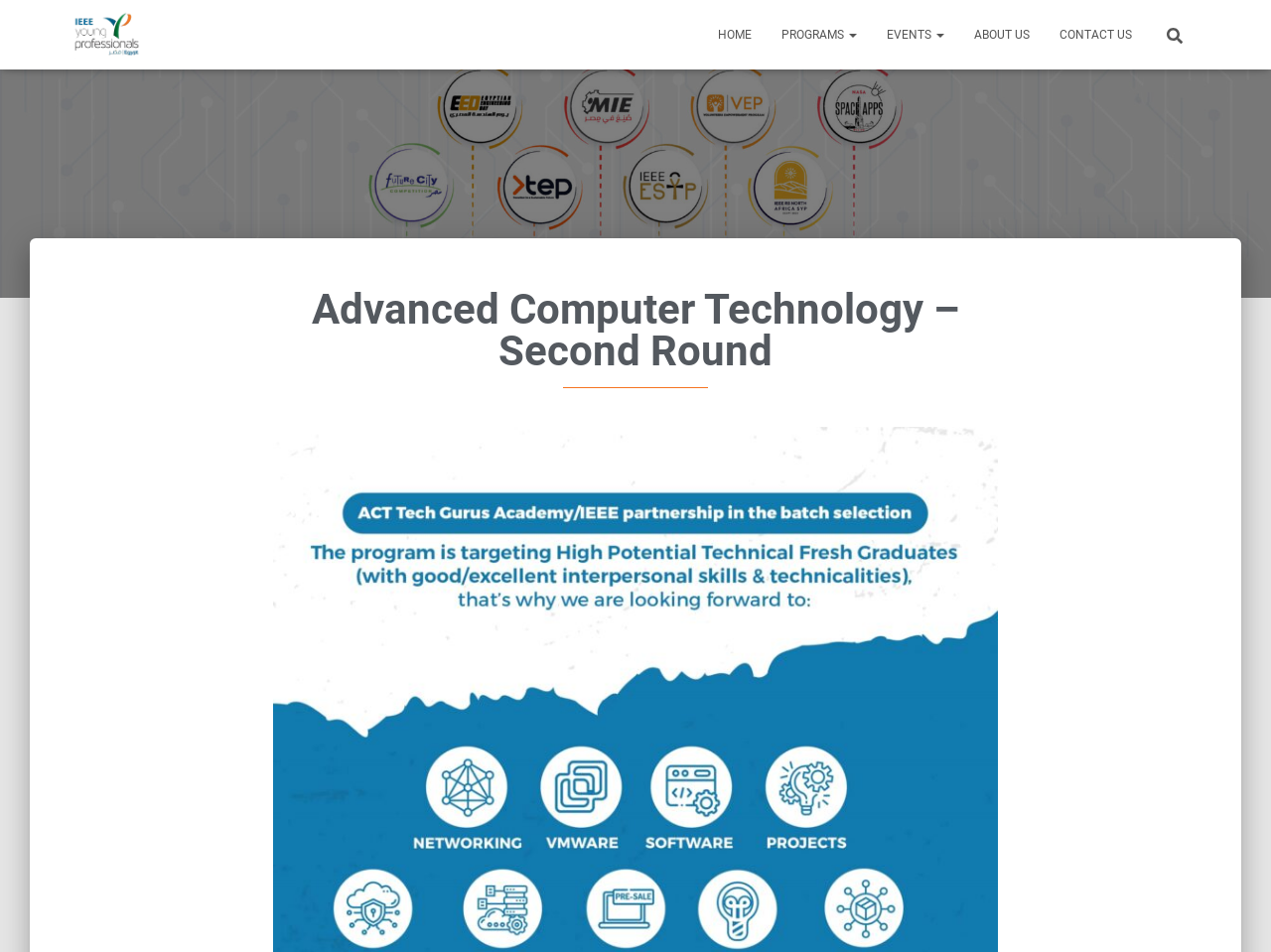How many images are in the top navigation bar?
Refer to the image and provide a detailed answer to the question.

I counted the images in the top navigation bar and found two images, one for the logo and another for the search icon. There are 2 images in total.